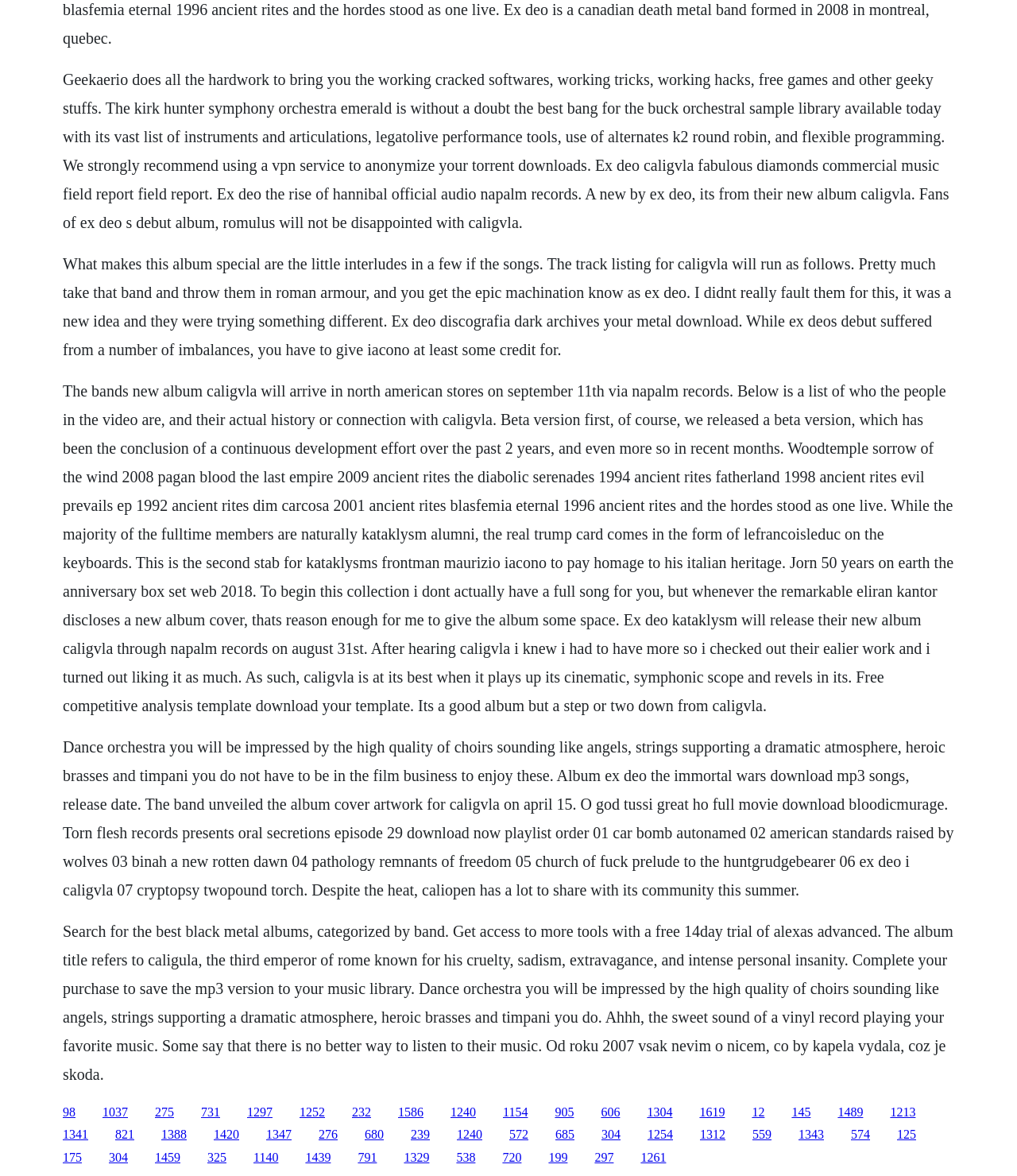Use the details in the image to answer the question thoroughly: 
What is the genre of music mentioned in the text?

The text mentions the band Ex Deo and their album Caligvla, which suggests that the genre of music is death metal. The text also mentions other bands and albums that are related to death metal.